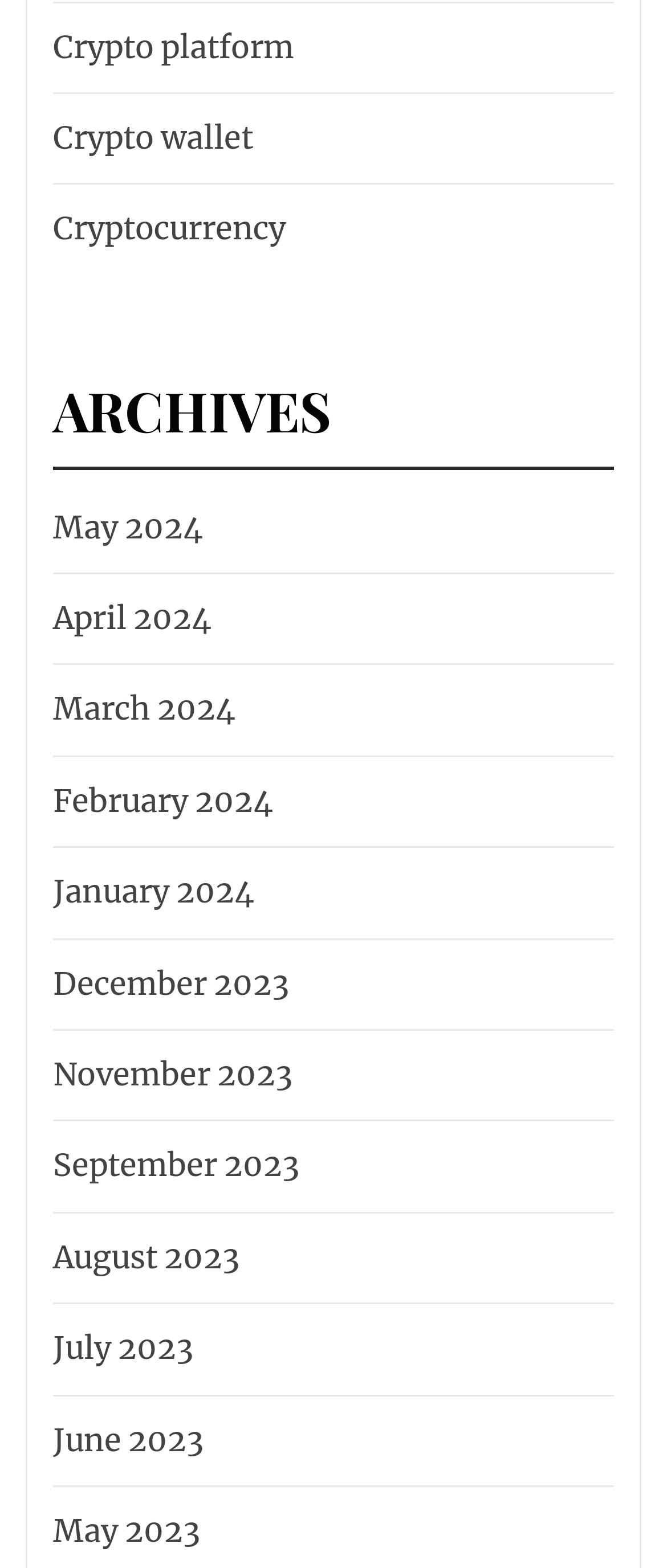What is the theme of the webpage?
Look at the screenshot and provide an in-depth answer.

The links at the top of the webpage, namely 'Crypto platform', 'Crypto wallet', and 'Cryptocurrency', and the archive links listed under the 'ARCHIVES' heading, suggest that the theme of the webpage is related to cryptocurrency or crypto.